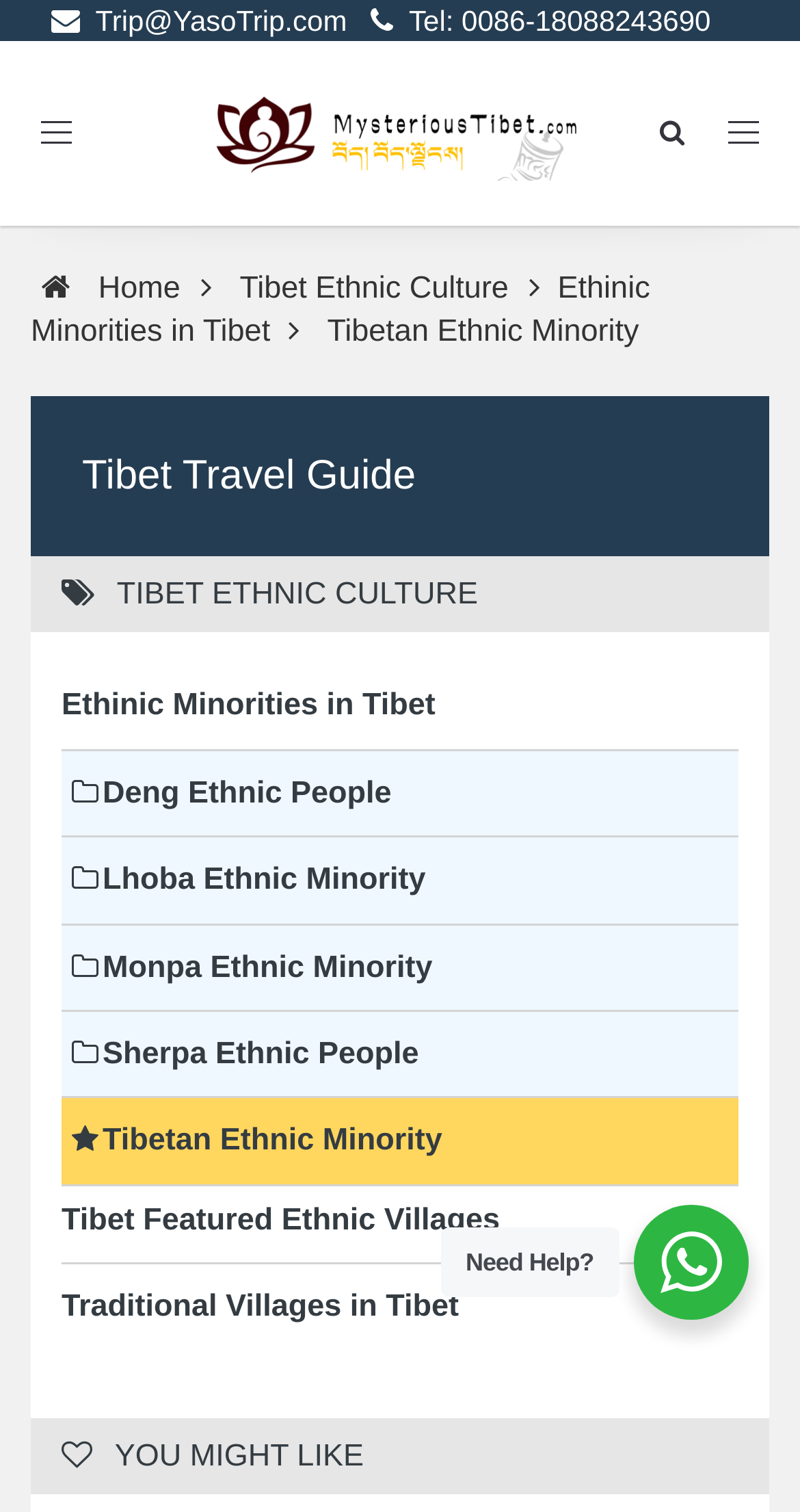Identify and provide the bounding box coordinates of the UI element described: "Toggle navigation". The coordinates should be formatted as [left, top, right, bottom], with each number being a float between 0 and 1.

[0.038, 0.071, 0.103, 0.105]